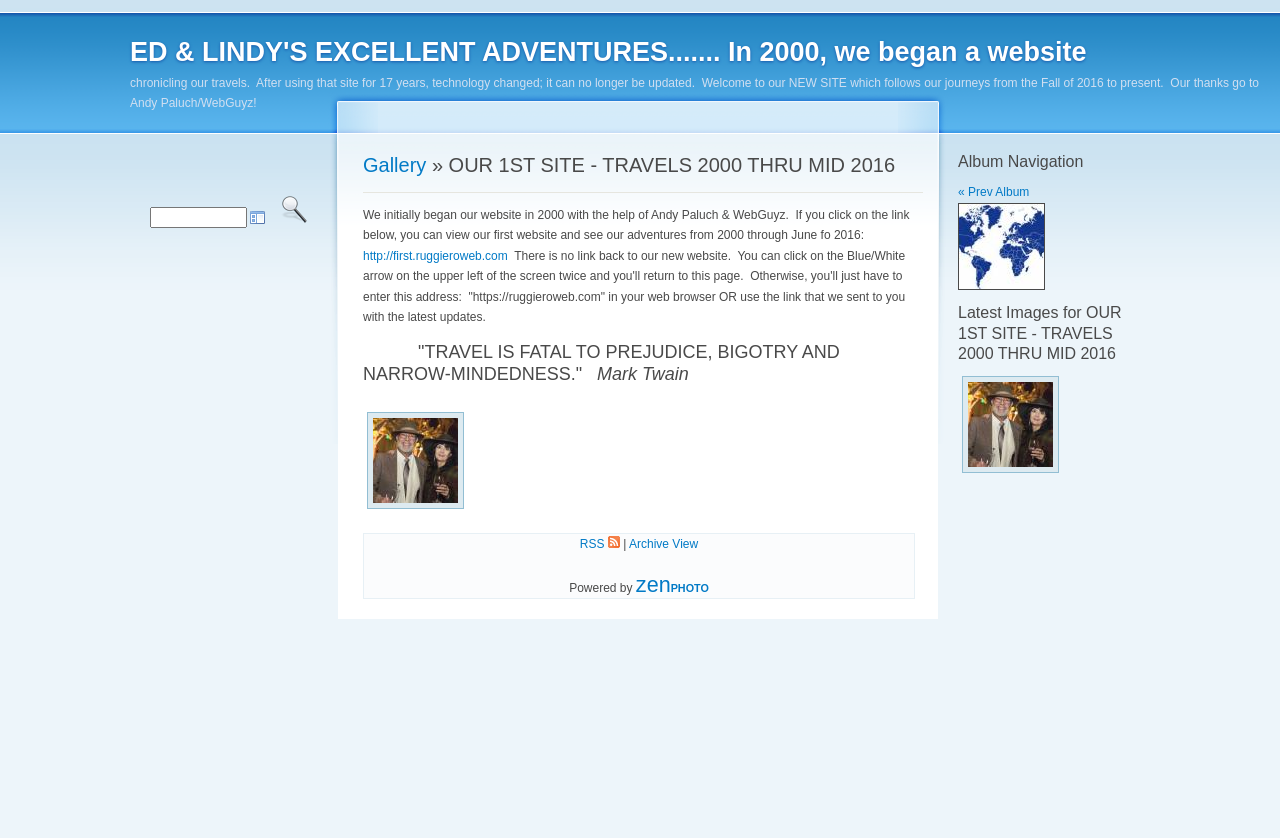Extract the main title from the webpage and generate its text.

ED & LINDY'S EXCELLENT ADVENTURES....... In 2000, we began a website